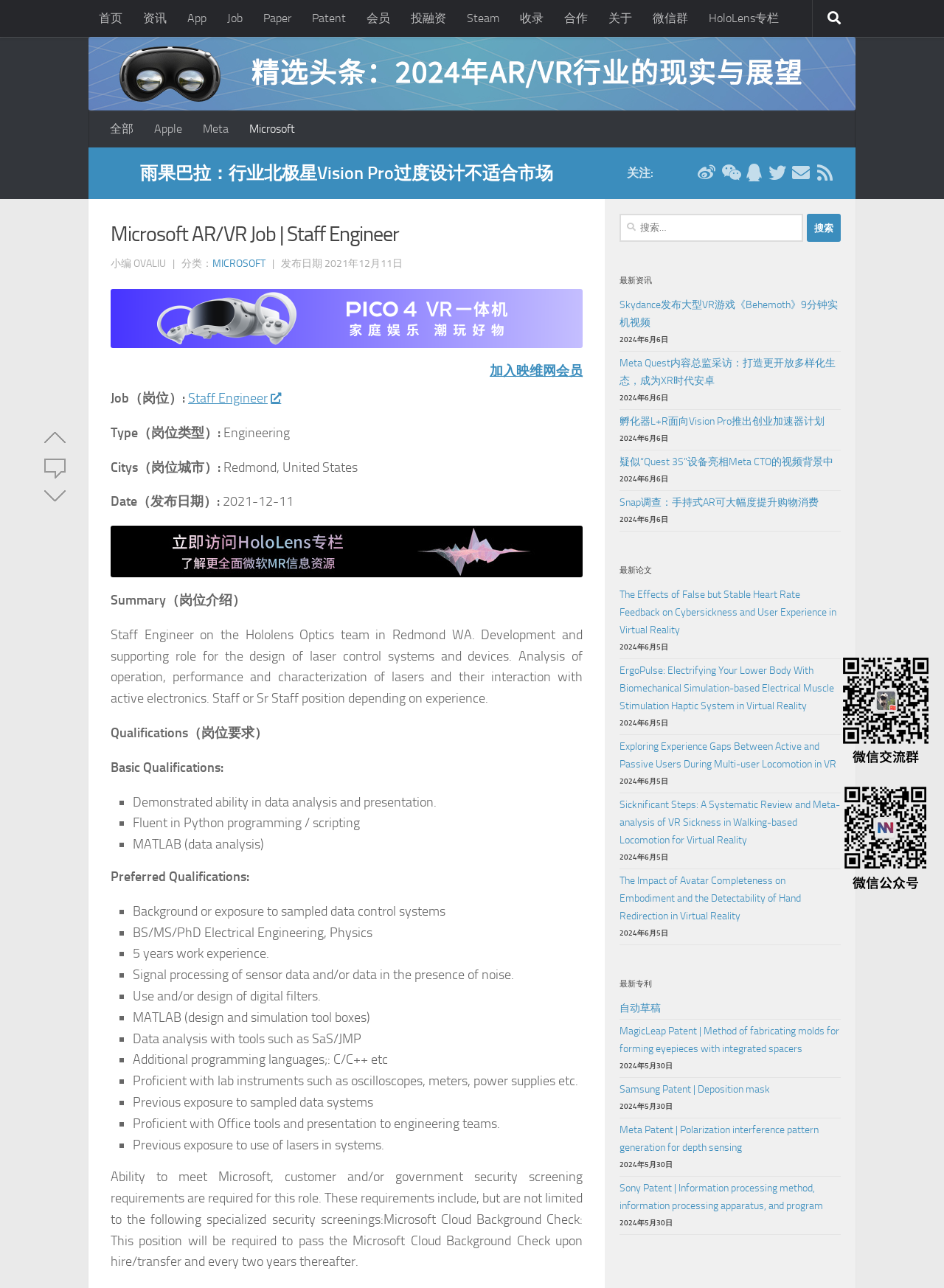Based on the image, provide a detailed and complete answer to the question: 
What is the type of the job?

I found the type of the job by looking at the text 'Type(职位类型):' and the corresponding text 'Engineering' which indicates the type of the job.